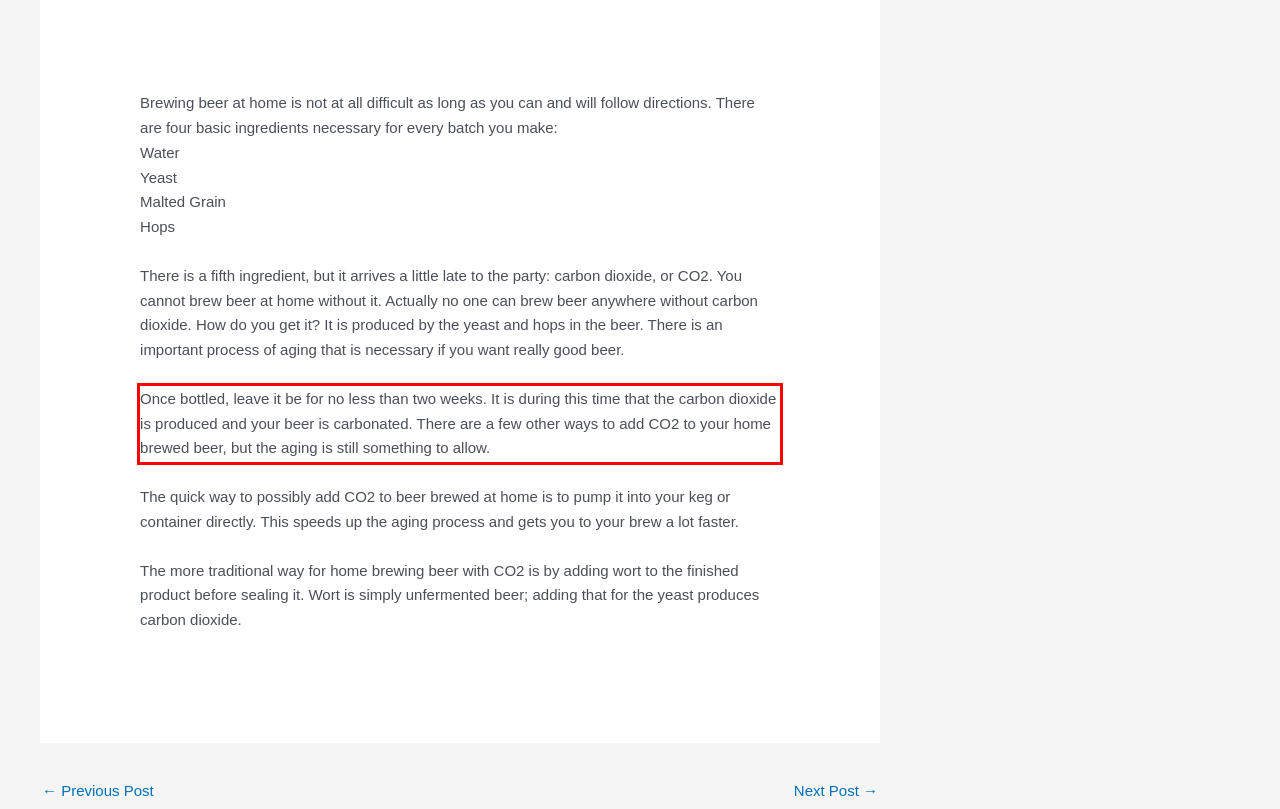Given the screenshot of a webpage, identify the red rectangle bounding box and recognize the text content inside it, generating the extracted text.

Once bottled, leave it be for no less than two weeks. It is during this time that the carbon dioxide is produced and your beer is carbonated. There are a few other ways to add CO2 to your home brewed beer, but the aging is still something to allow.